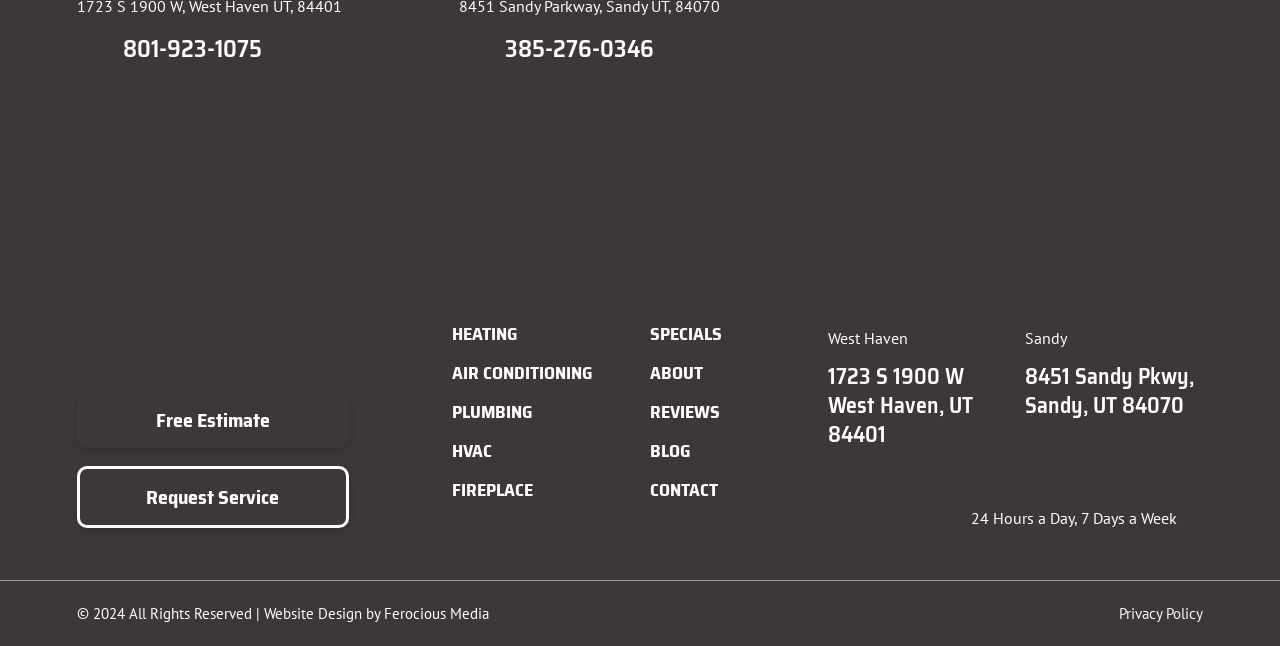Determine the bounding box coordinates of the region that needs to be clicked to achieve the task: "Click the 'Free Estimate' link".

[0.06, 0.607, 0.272, 0.693]